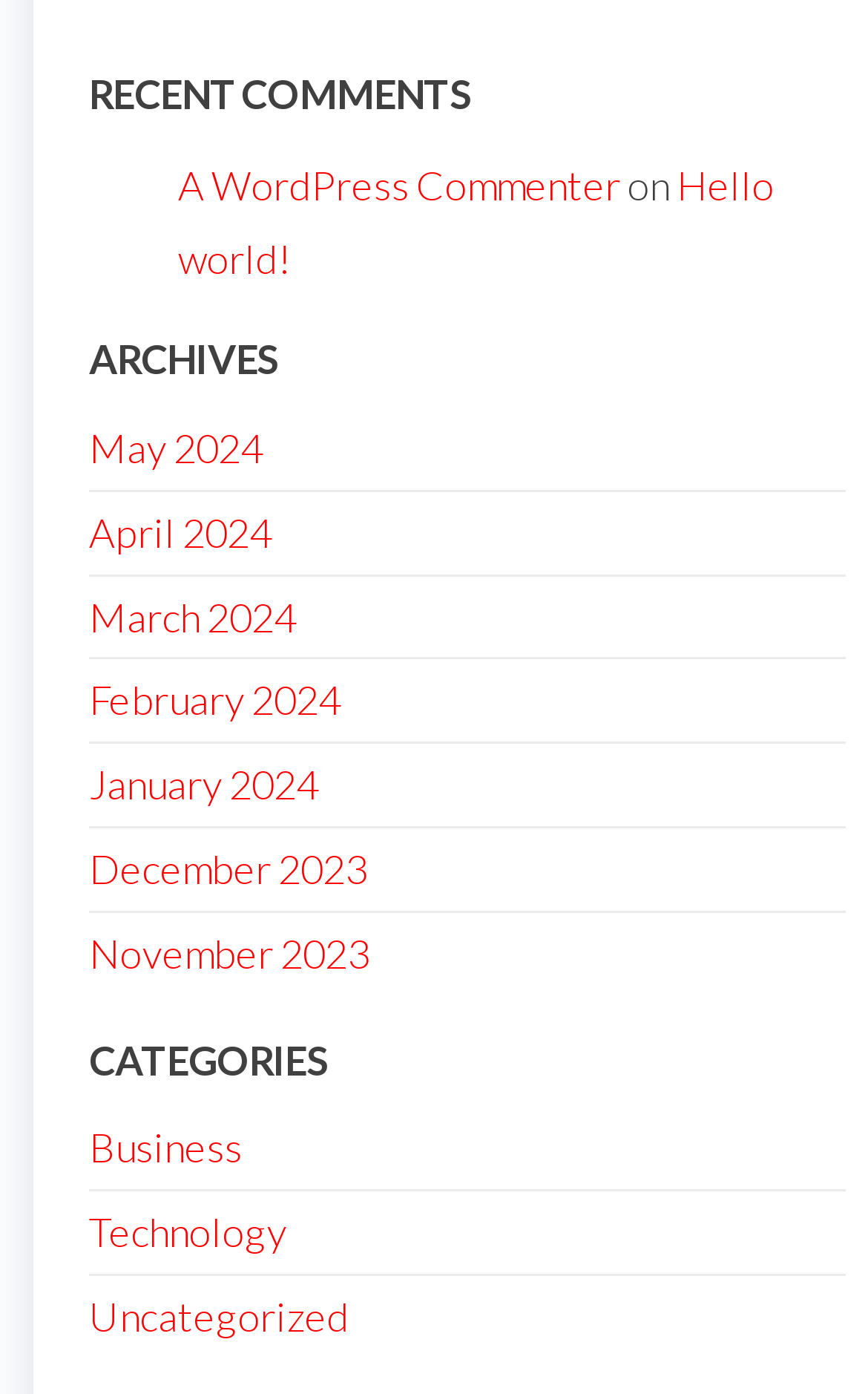How many commenters are listed?
Please respond to the question with a detailed and informative answer.

I counted the number of links under the 'RECENT COMMENTS' heading, and there is only one commenter listed, which is 'A WordPress Commenter'.